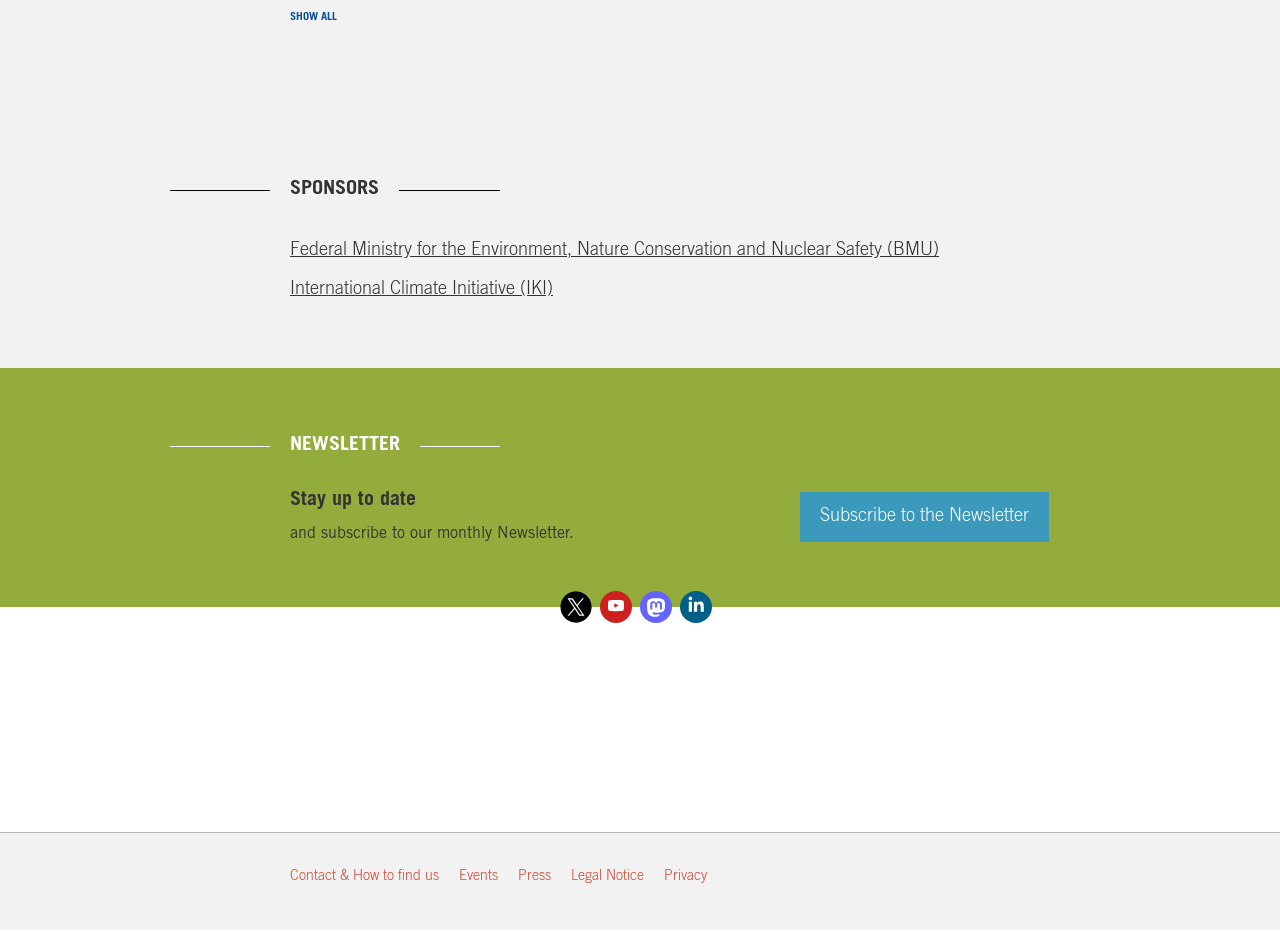What is the name of the research institute at the bottom of the page?
Please answer the question with a detailed response using the information from the screenshot.

I found the answer by looking at the section of the webpage that lists the logos of various organizations. The first logo is labeled as 'Logo of Research Institute for Sustainability Helmholtz Centre Potsdam', which is the answer to the question.